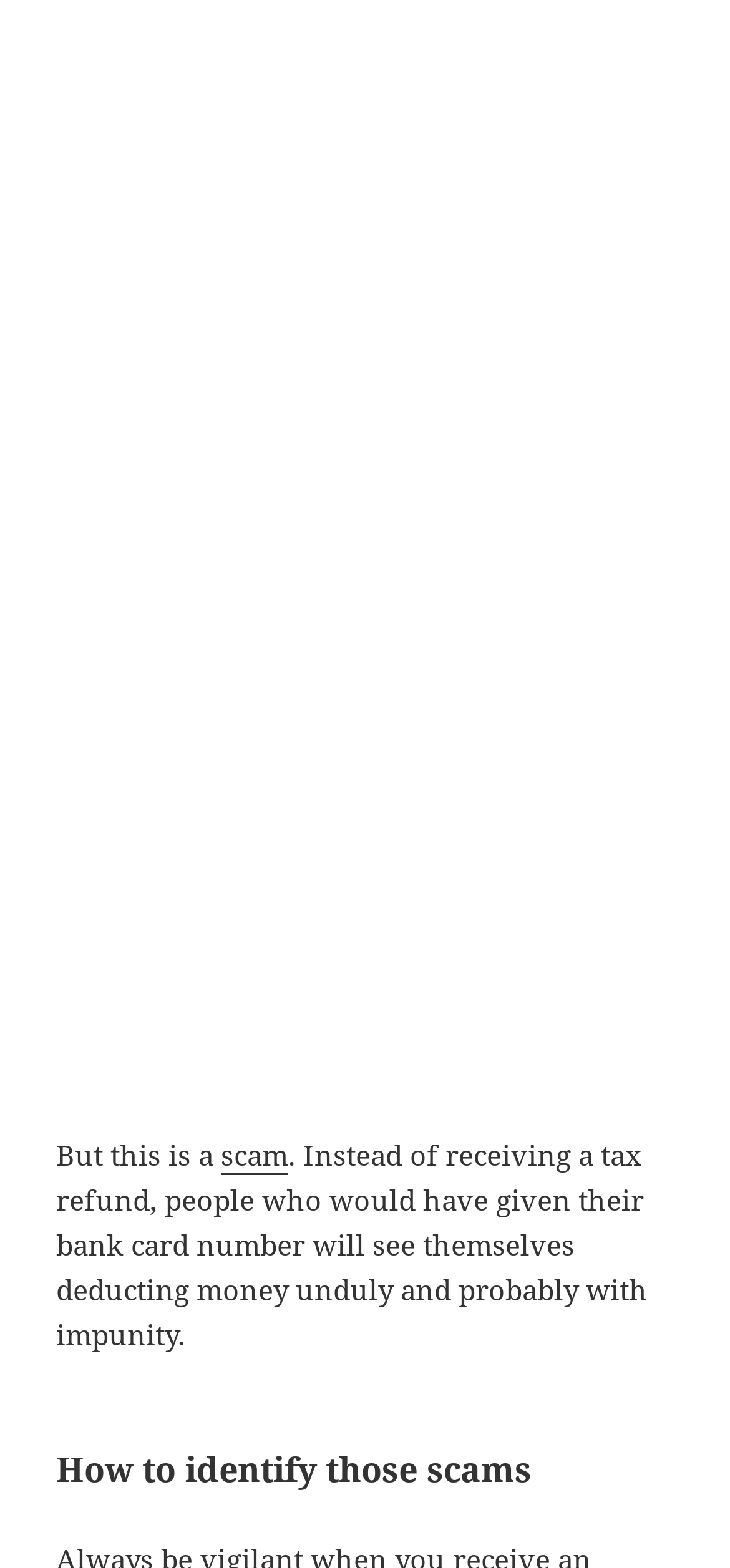Determine the bounding box coordinates of the region I should click to achieve the following instruction: "View Gmail login image". Ensure the bounding box coordinates are four float numbers between 0 and 1, i.e., [left, top, right, bottom].

[0.108, 0.357, 0.492, 0.536]